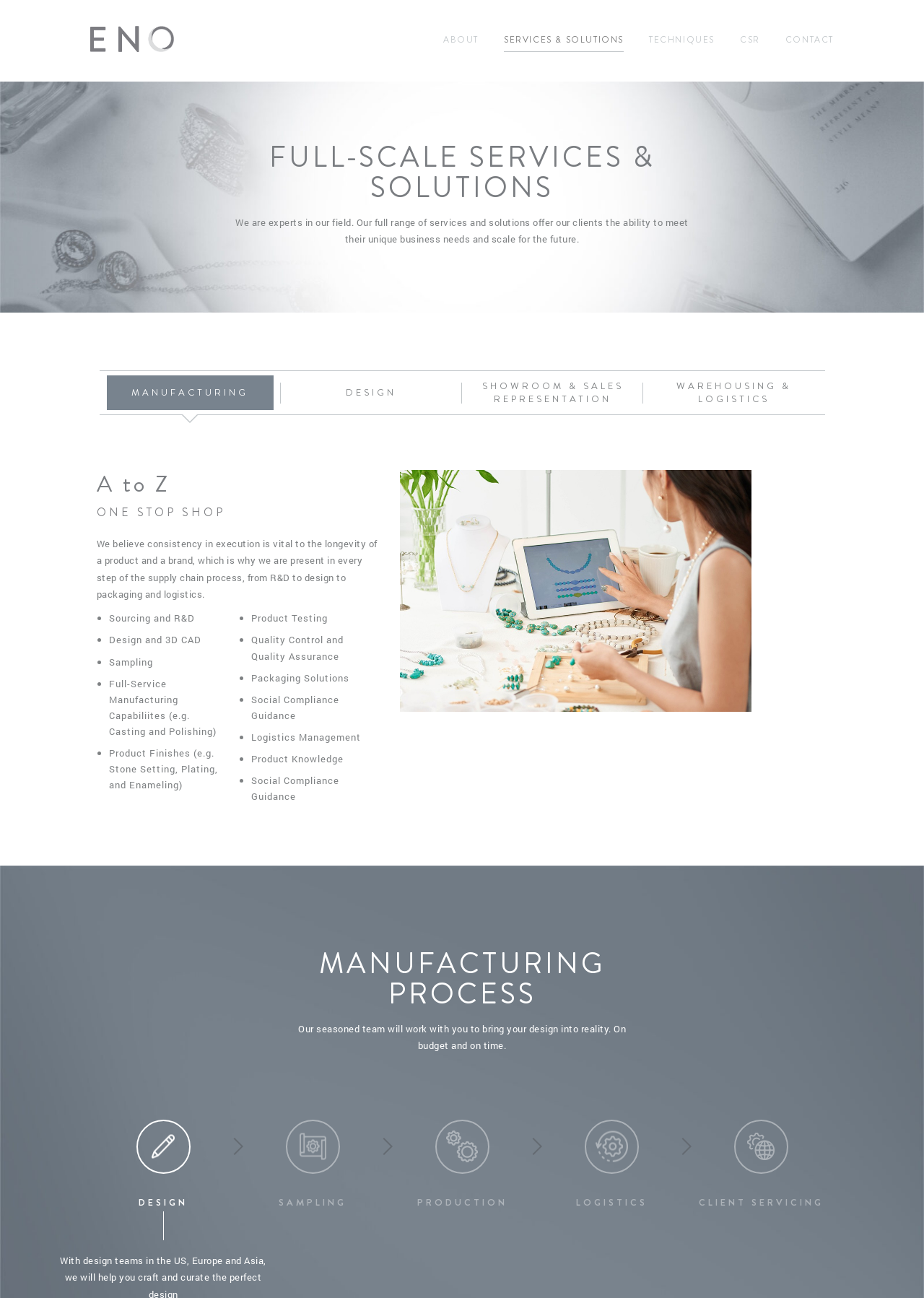What is the company's expertise?
Observe the image and answer the question with a one-word or short phrase response.

Experts in their field